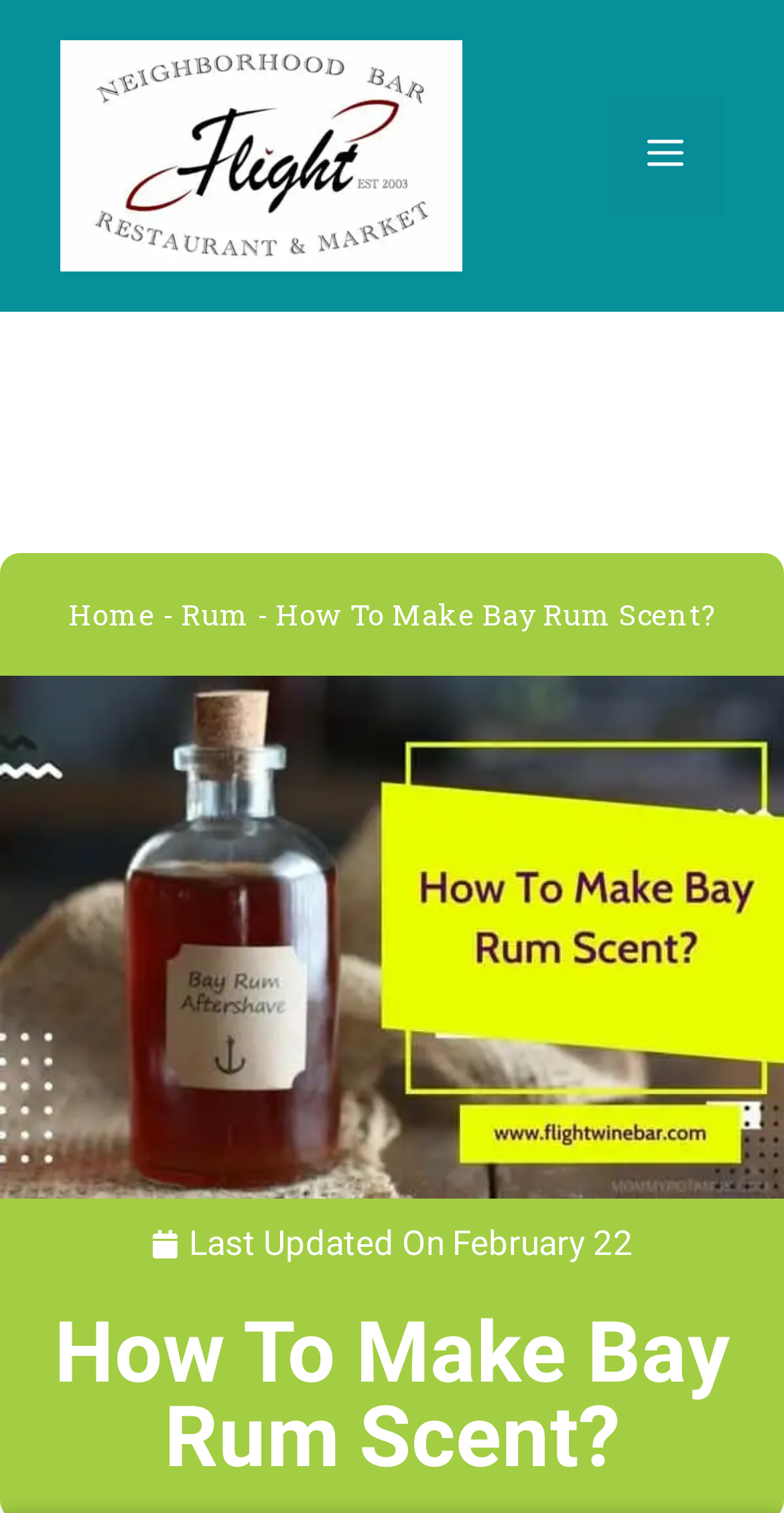What is the date of the last update?
Please describe in detail the information shown in the image to answer the question.

I found the StaticText element with the content 'February 22' which is located below the text 'Last Updated On', indicating that it is the date of the last update.